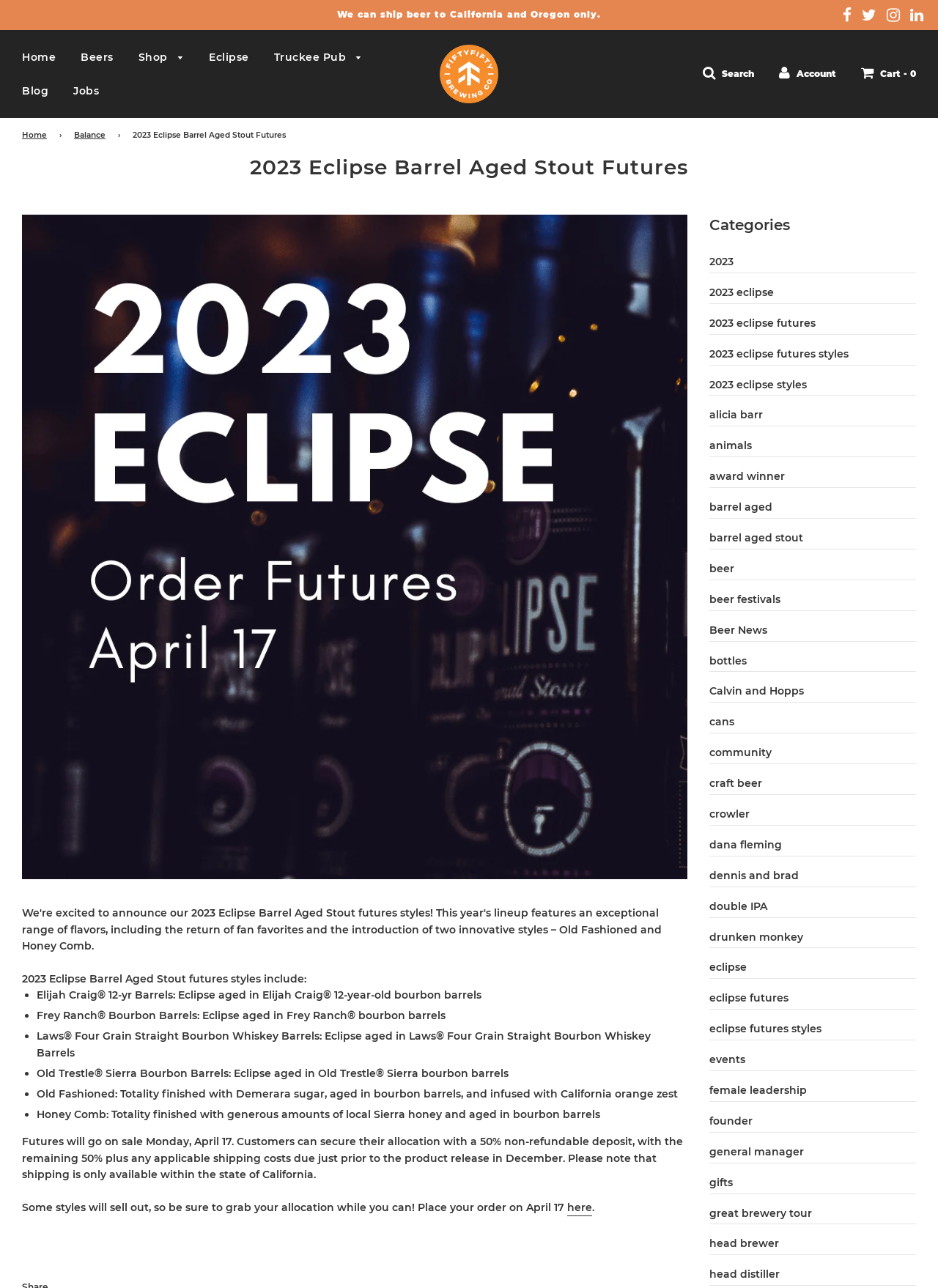Provide a thorough and detailed response to the question by examining the image: 
What is the purpose of the 'here' link?

The 'here' link is mentioned in the static text 'Place your order on April 17 here.' which suggests that the link is for customers to place their order for the beer on April 17.